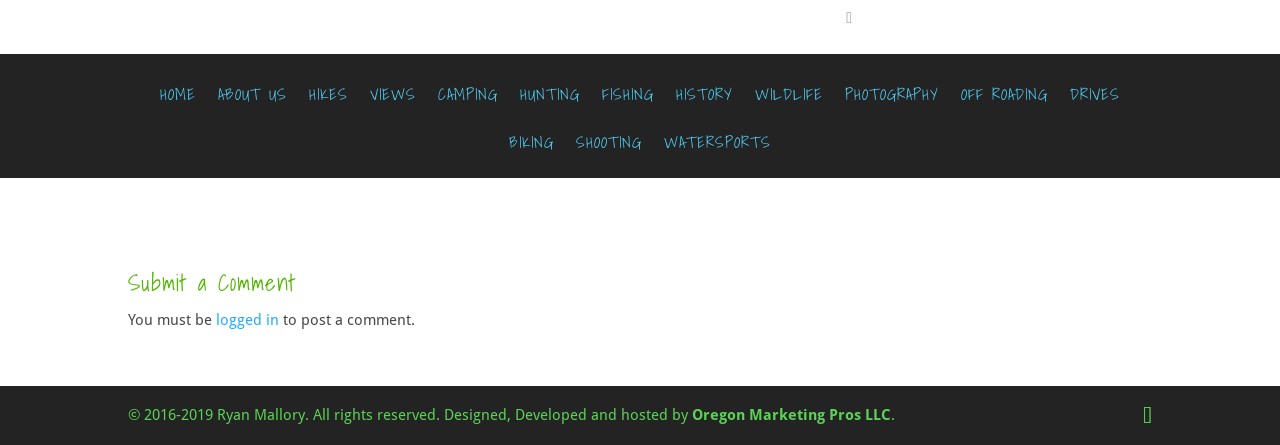Pinpoint the bounding box coordinates for the area that should be clicked to perform the following instruction: "view hiking information".

[0.241, 0.196, 0.272, 0.293]